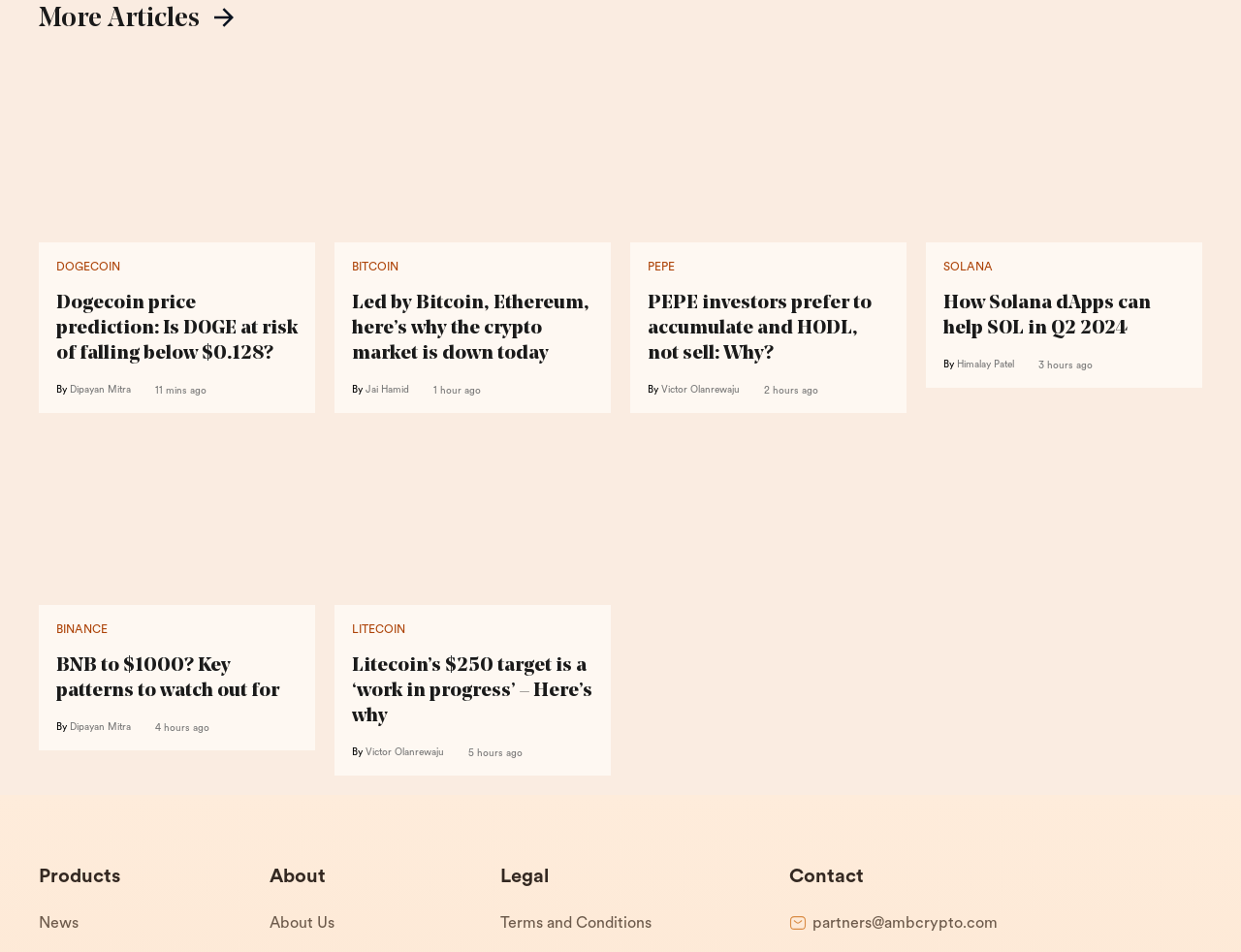How many articles are listed on this page?
Provide a fully detailed and comprehensive answer to the question.

I counted the number of links with headings that appear to be article titles, and there are 9 of them.